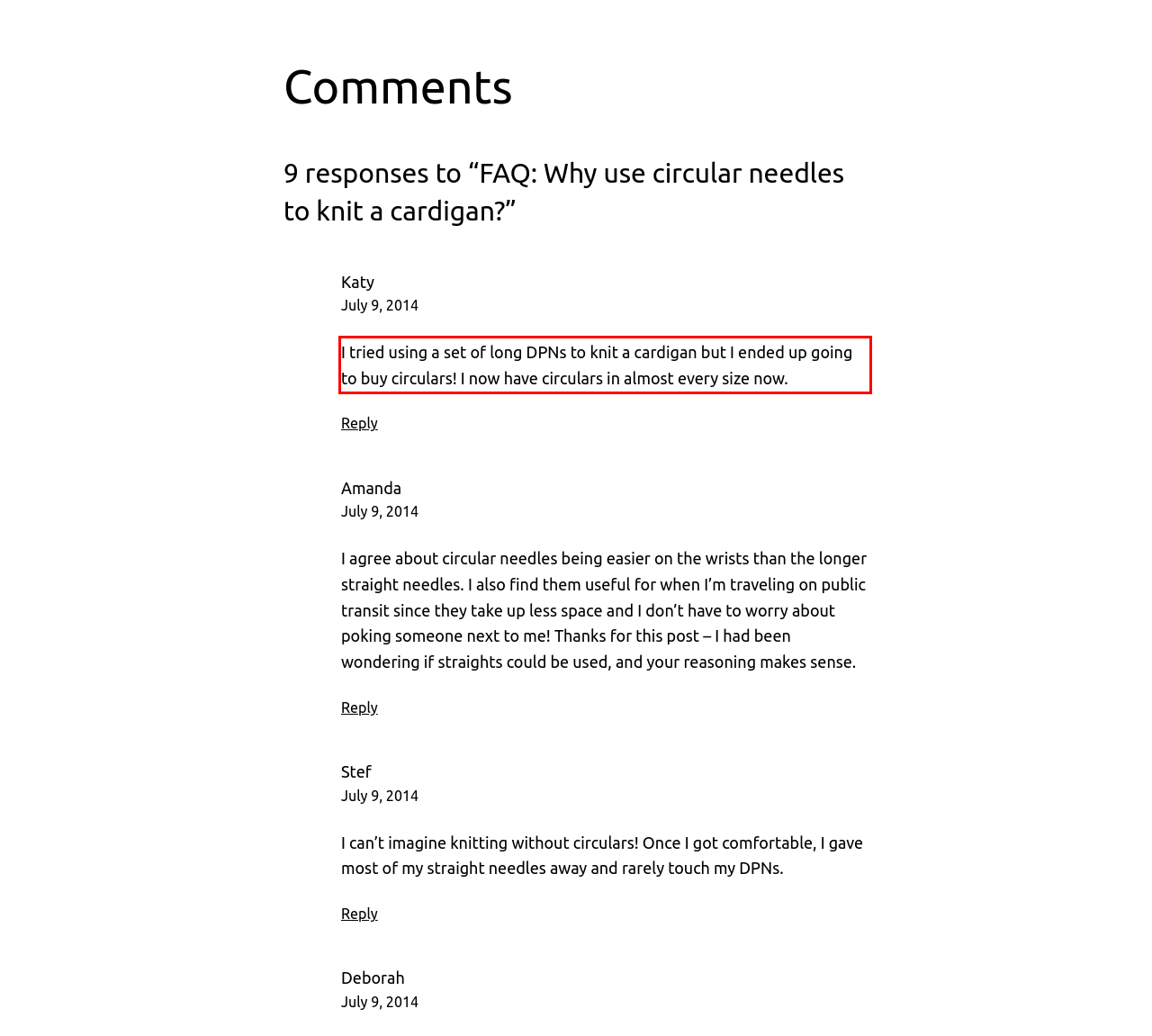You are presented with a webpage screenshot featuring a red bounding box. Perform OCR on the text inside the red bounding box and extract the content.

I tried using a set of long DPNs to knit a cardigan but I ended up going to buy circulars! I now have circulars in almost every size now.